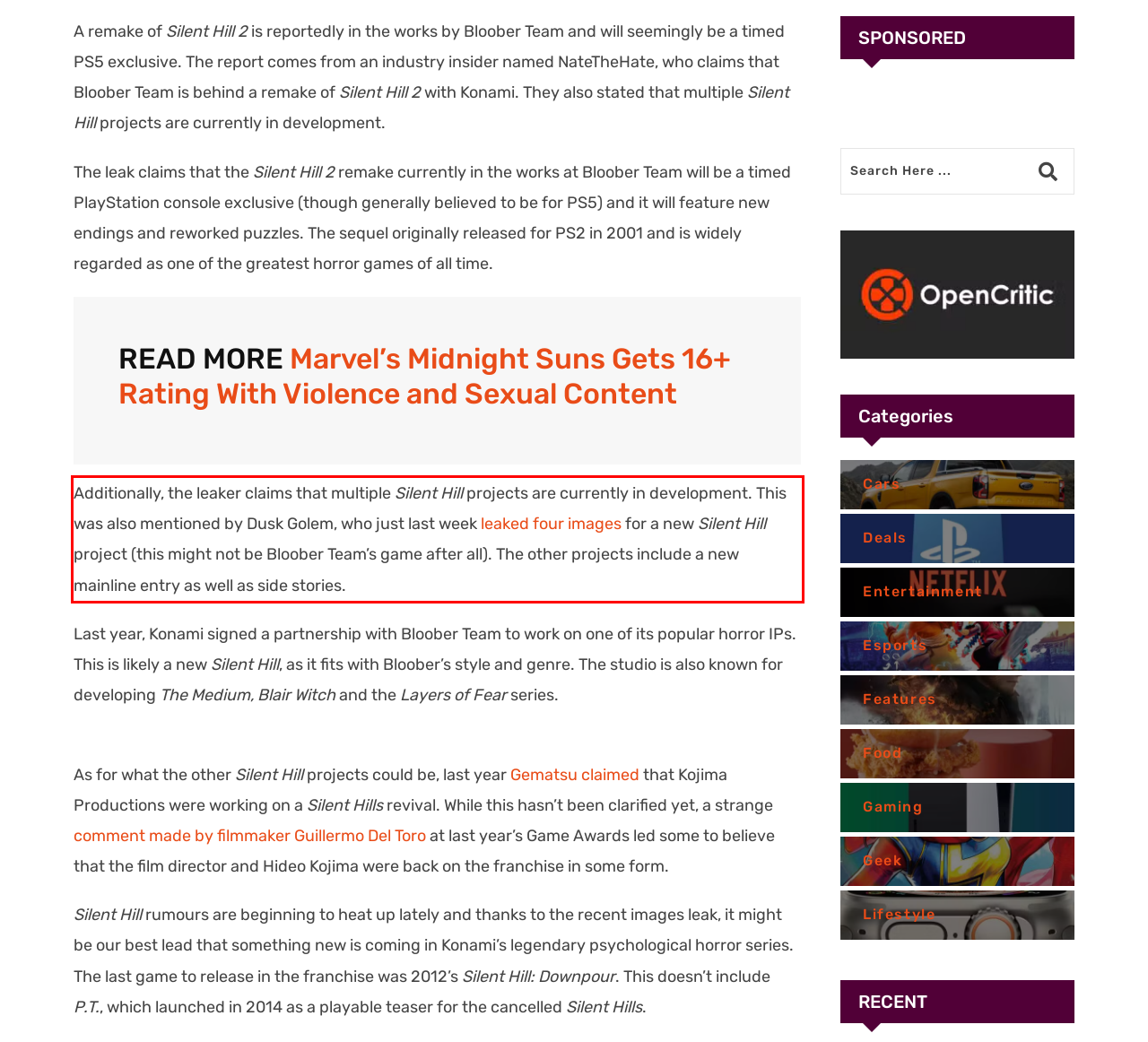Examine the webpage screenshot, find the red bounding box, and extract the text content within this marked area.

Additionally, the leaker claims that multiple Silent Hill projects are currently in development. This was also mentioned by Dusk Golem, who just last week leaked four images for a new Silent Hill project (this might not be Bloober Team’s game after all). The other projects include a new mainline entry as well as side stories.